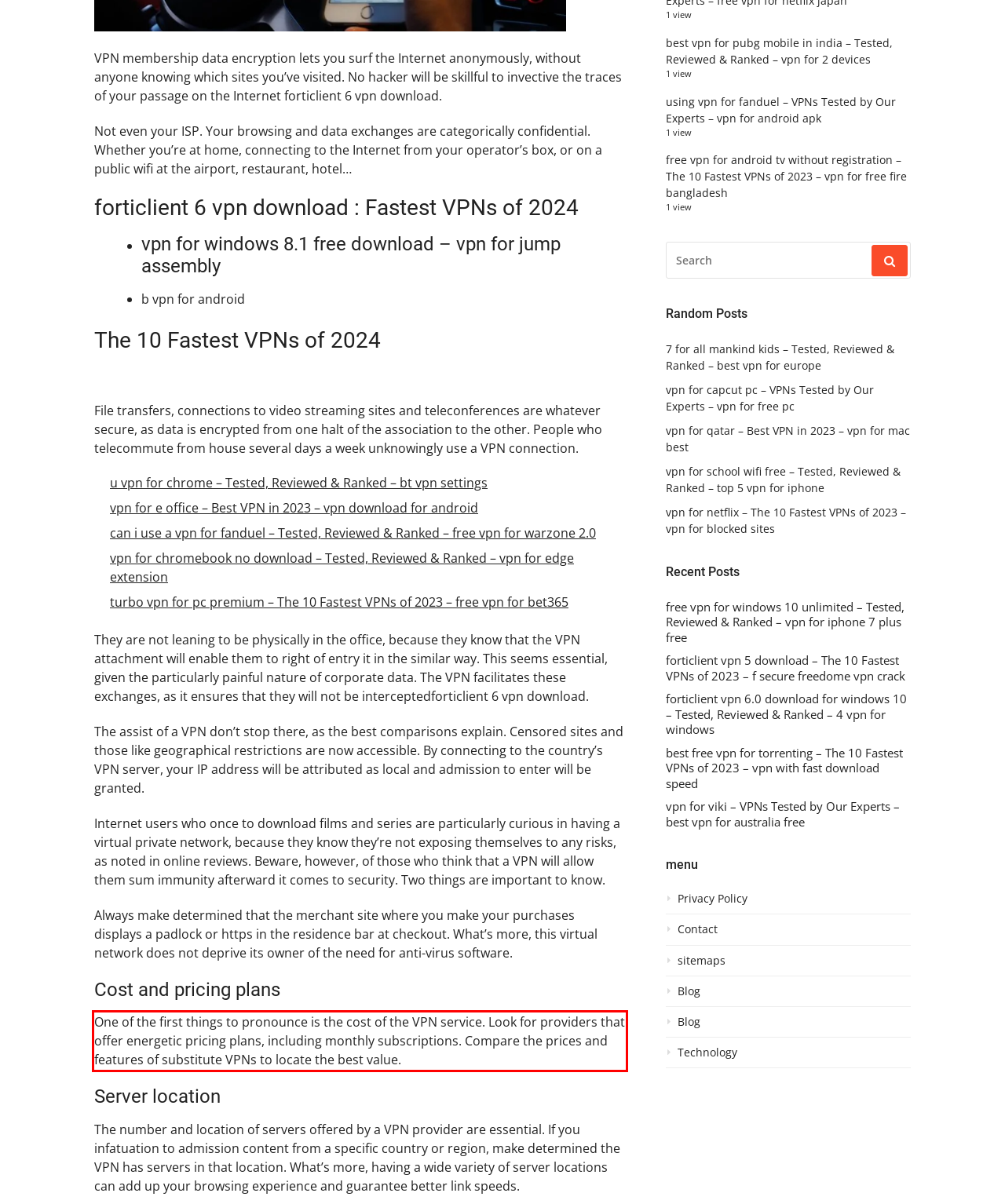You are given a screenshot showing a webpage with a red bounding box. Perform OCR to capture the text within the red bounding box.

One of the first things to pronounce is the cost of the VPN service. Look for providers that offer energetic pricing plans, including monthly subscriptions. Compare the prices and features of substitute VPNs to locate the best value.